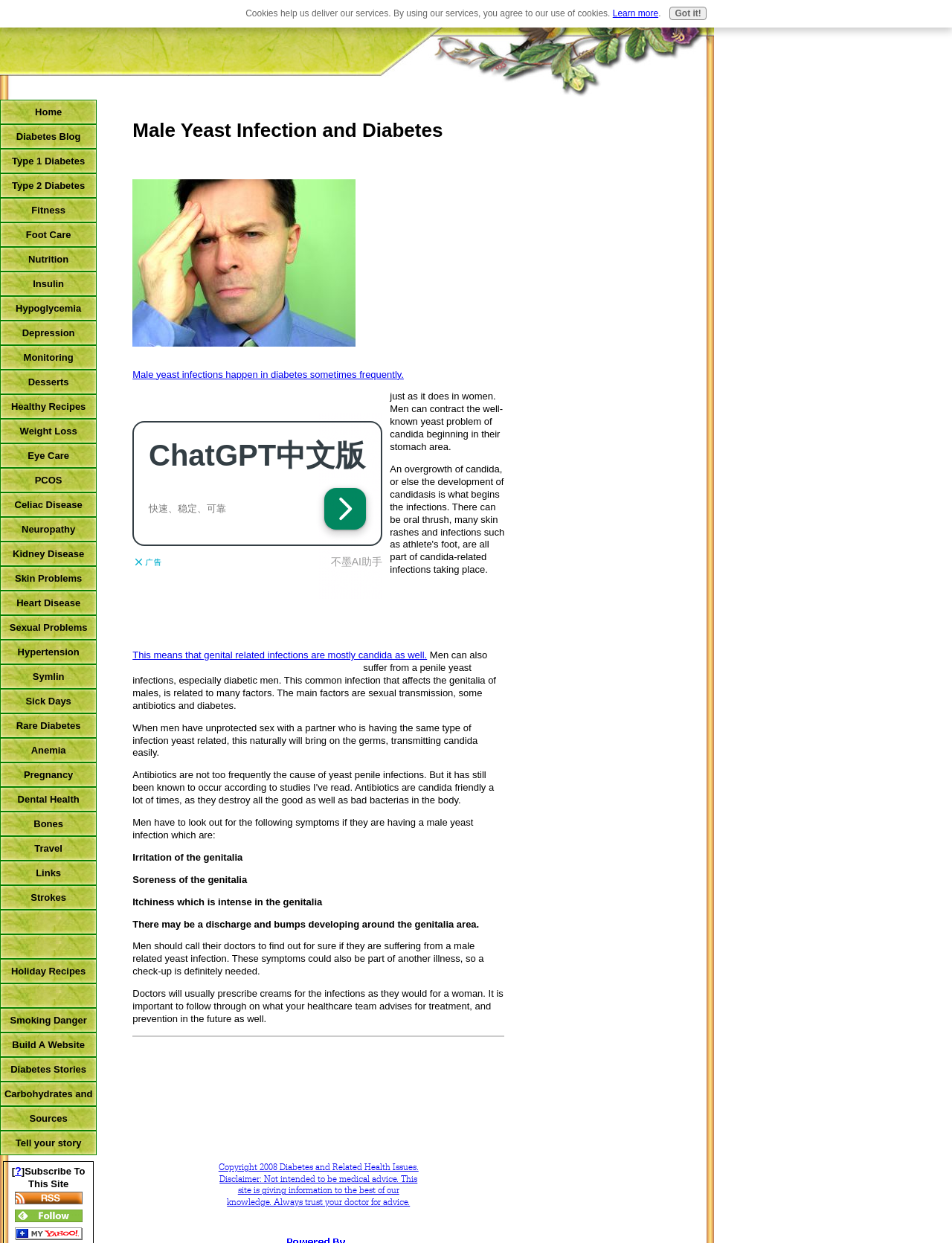What is the common infection that affects the genitalia of males?
Look at the image and construct a detailed response to the question.

According to the webpage, men can suffer from a penile yeast infection, especially diabetic men, which is related to many factors such as sexual transmission, antibiotics, and diabetes.